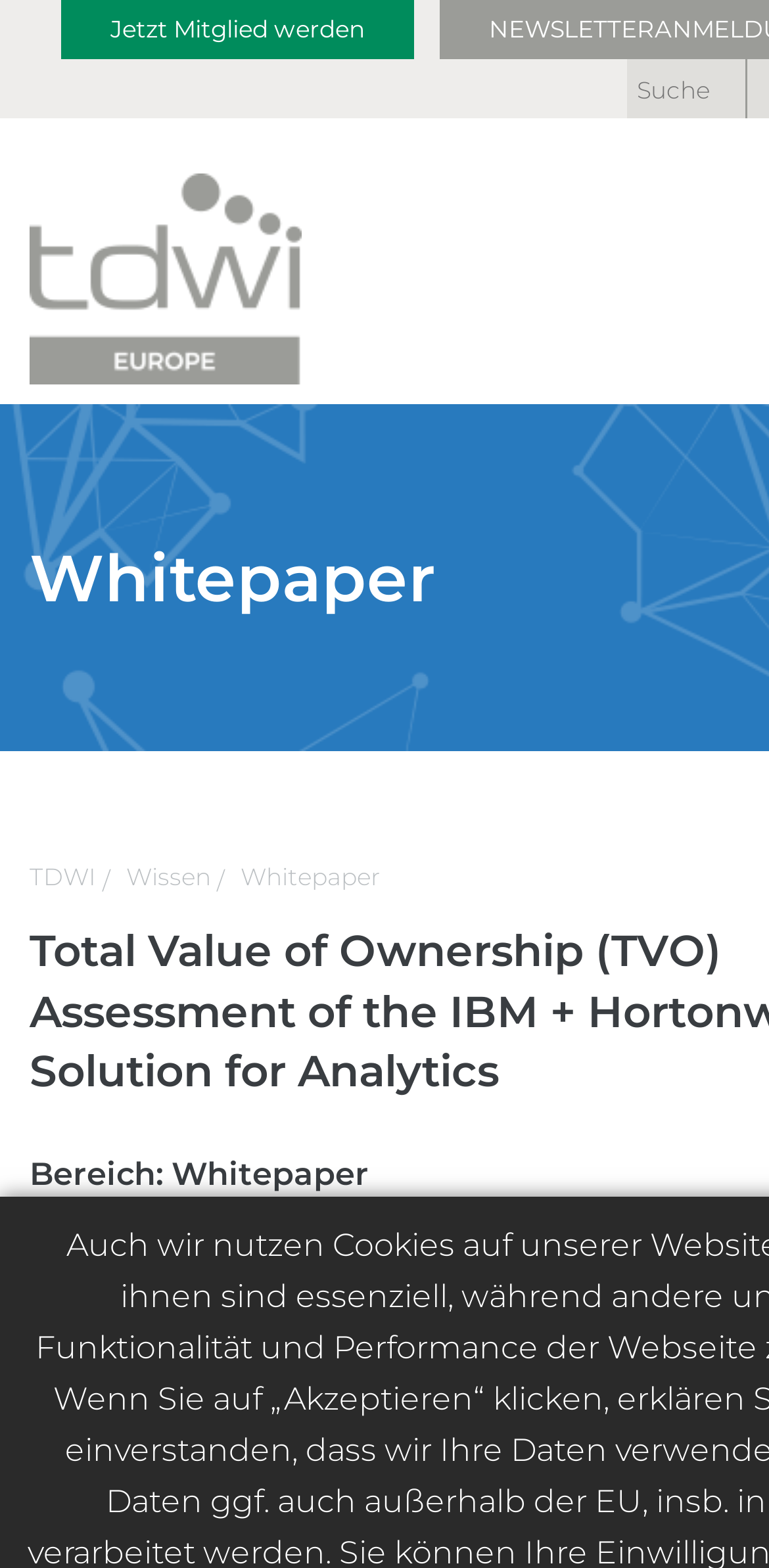Reply to the question below using a single word or brief phrase:
Is the search box required?

No